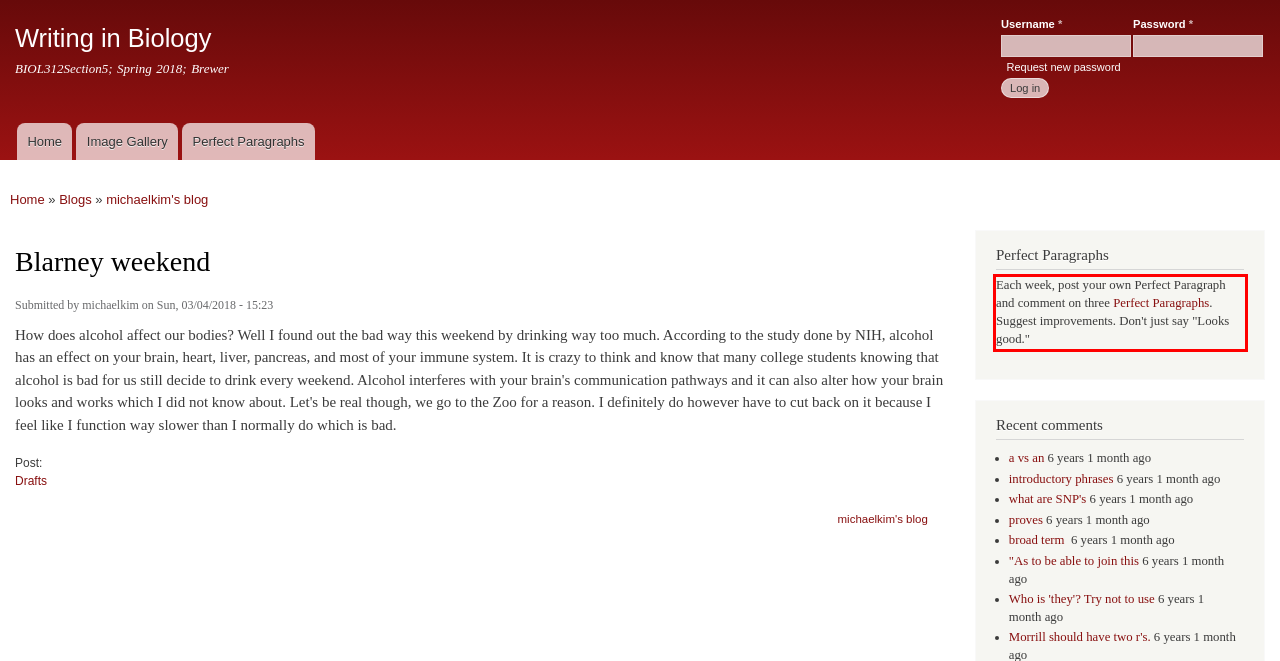Please examine the webpage screenshot and extract the text within the red bounding box using OCR.

Each week, post your own Perfect Paragraph and comment on three Perfect Paragraphs. Suggest improvements. Don't just say "Looks good."